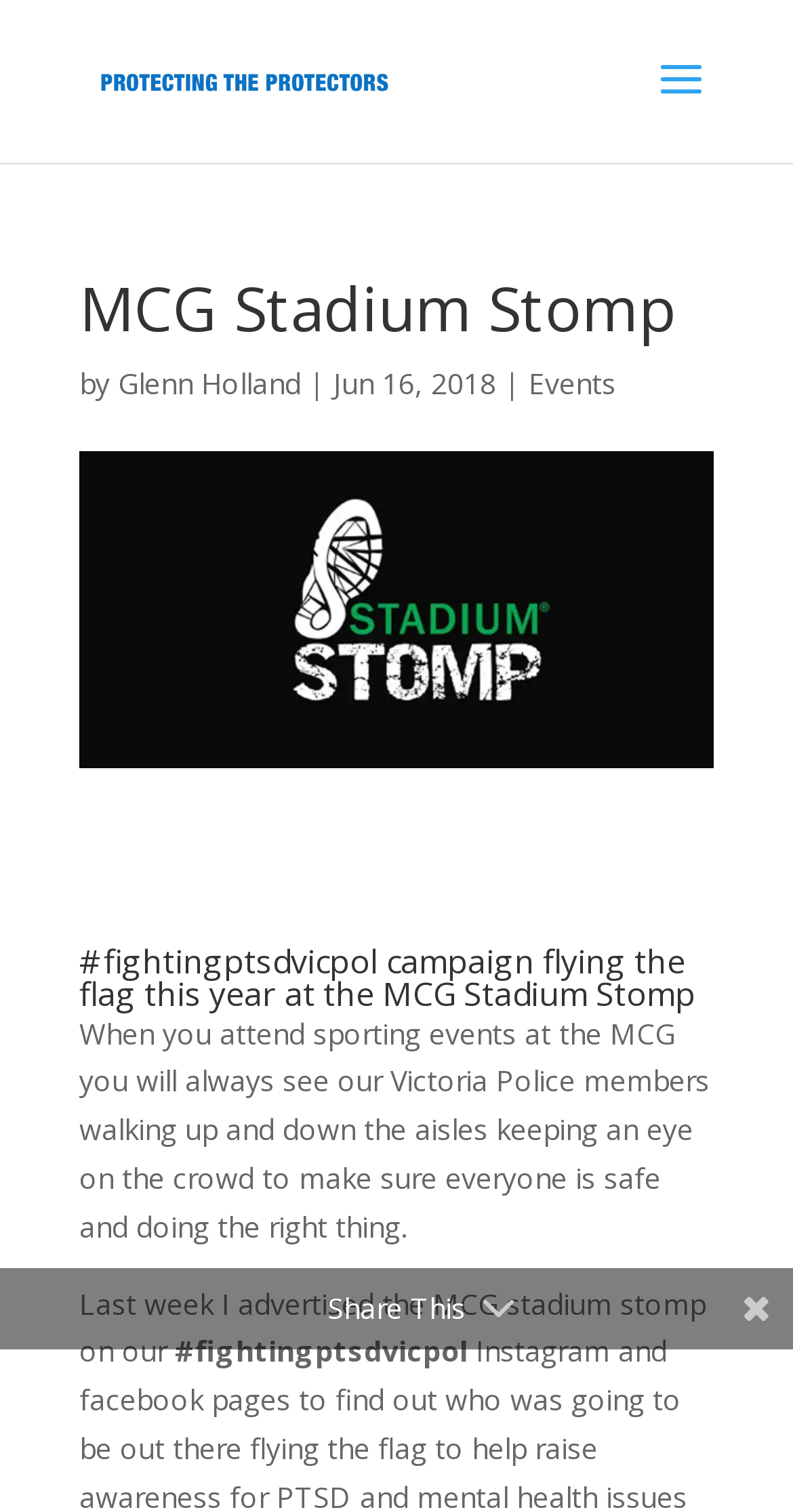Show the bounding box coordinates for the HTML element as described: "Events".

[0.667, 0.241, 0.777, 0.266]